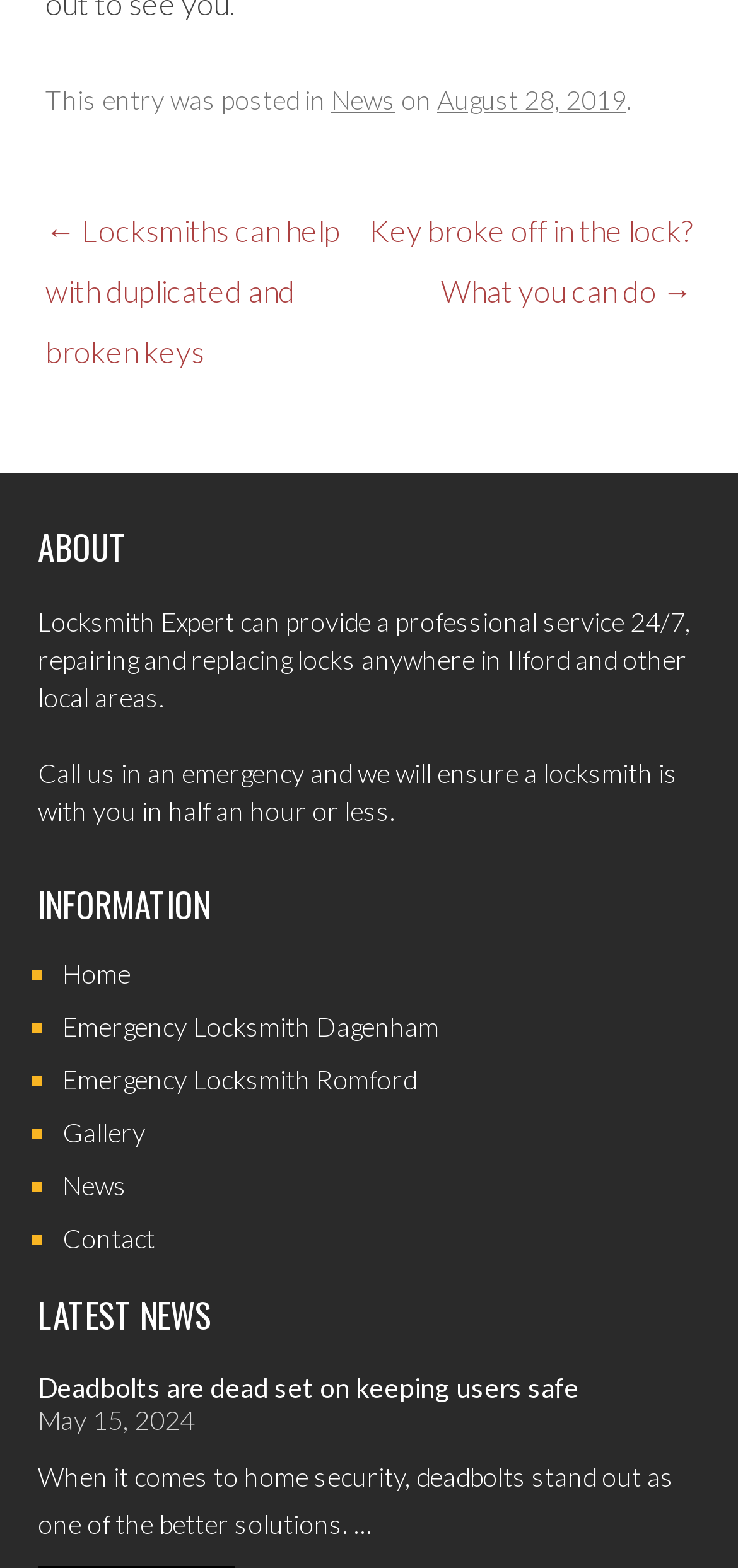Extract the bounding box coordinates for the HTML element that matches this description: "Emergency Locksmith Romford". The coordinates should be four float numbers between 0 and 1, i.e., [left, top, right, bottom].

[0.085, 0.678, 0.564, 0.699]